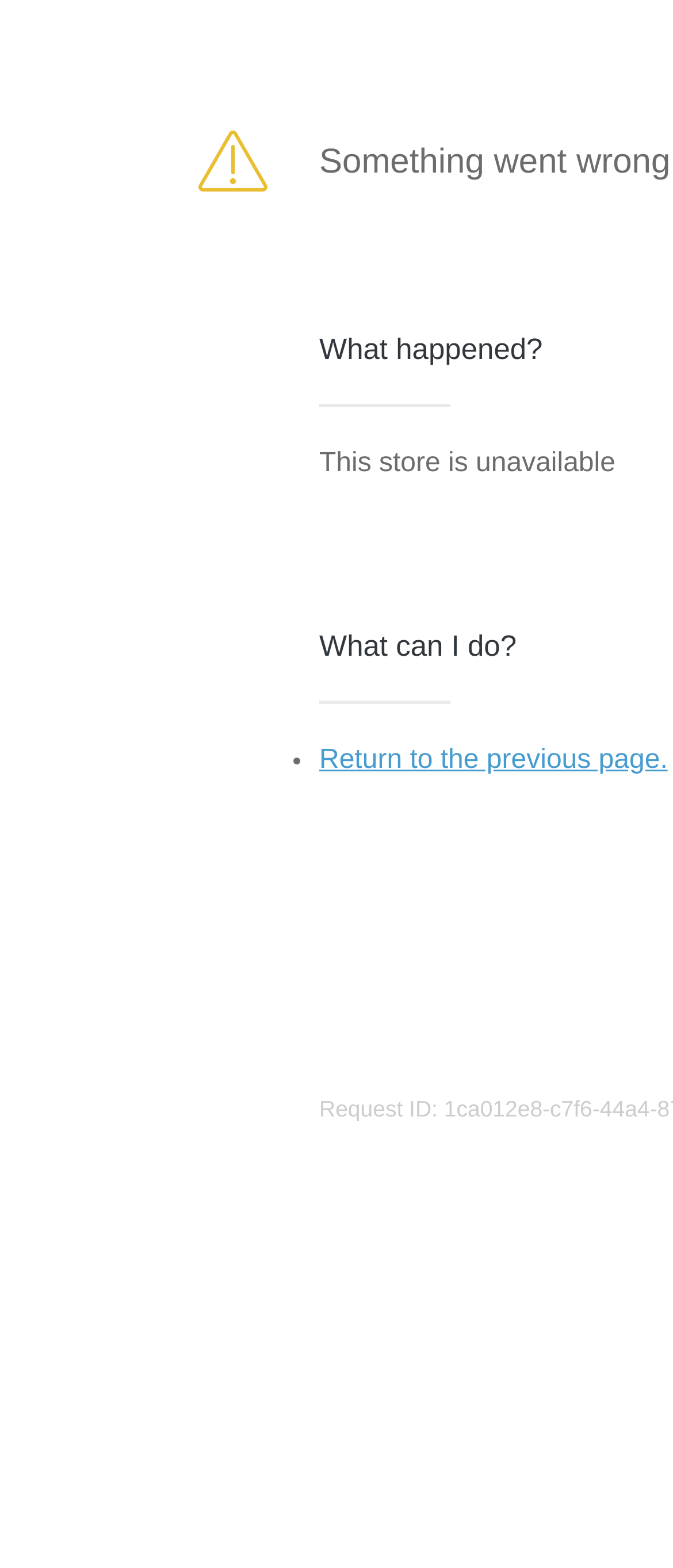Identify the bounding box coordinates of the HTML element based on this description: "Return to the previous page.".

[0.474, 0.475, 0.992, 0.494]